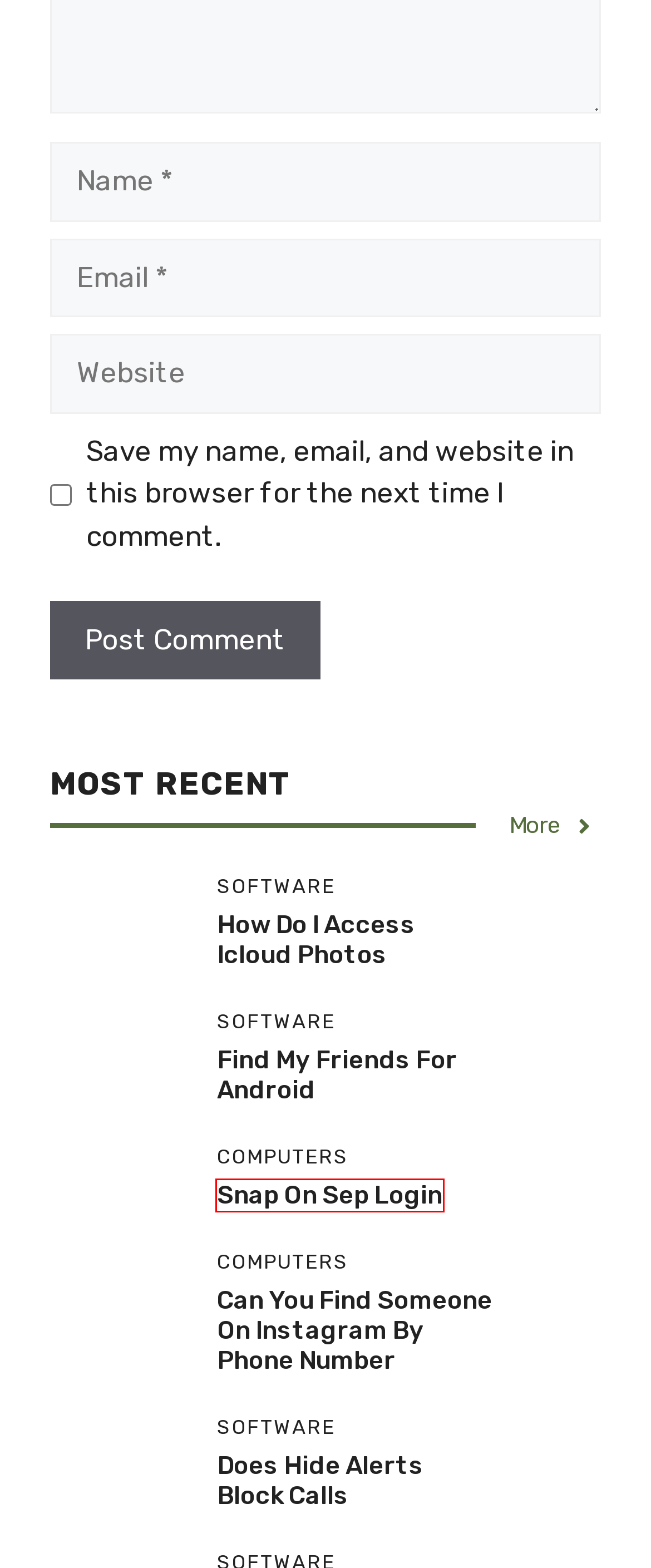You are given a webpage screenshot where a red bounding box highlights an element. Determine the most fitting webpage description for the new page that loads after clicking the element within the red bounding box. Here are the candidates:
A. find my friends for android - jinrizuijia
B. does hide alerts block calls - jinrizuijia
C. snap on sep login - jinrizuijia
D. can you find someone on instagram by phone number - jinrizuijia
E. Home - jinrizuijia
F. InnovationIcon，作者jinrizuijia
G. how to view call history on my verizon - jinrizuijia
H. how do i access icloud photos - jinrizuijia

C